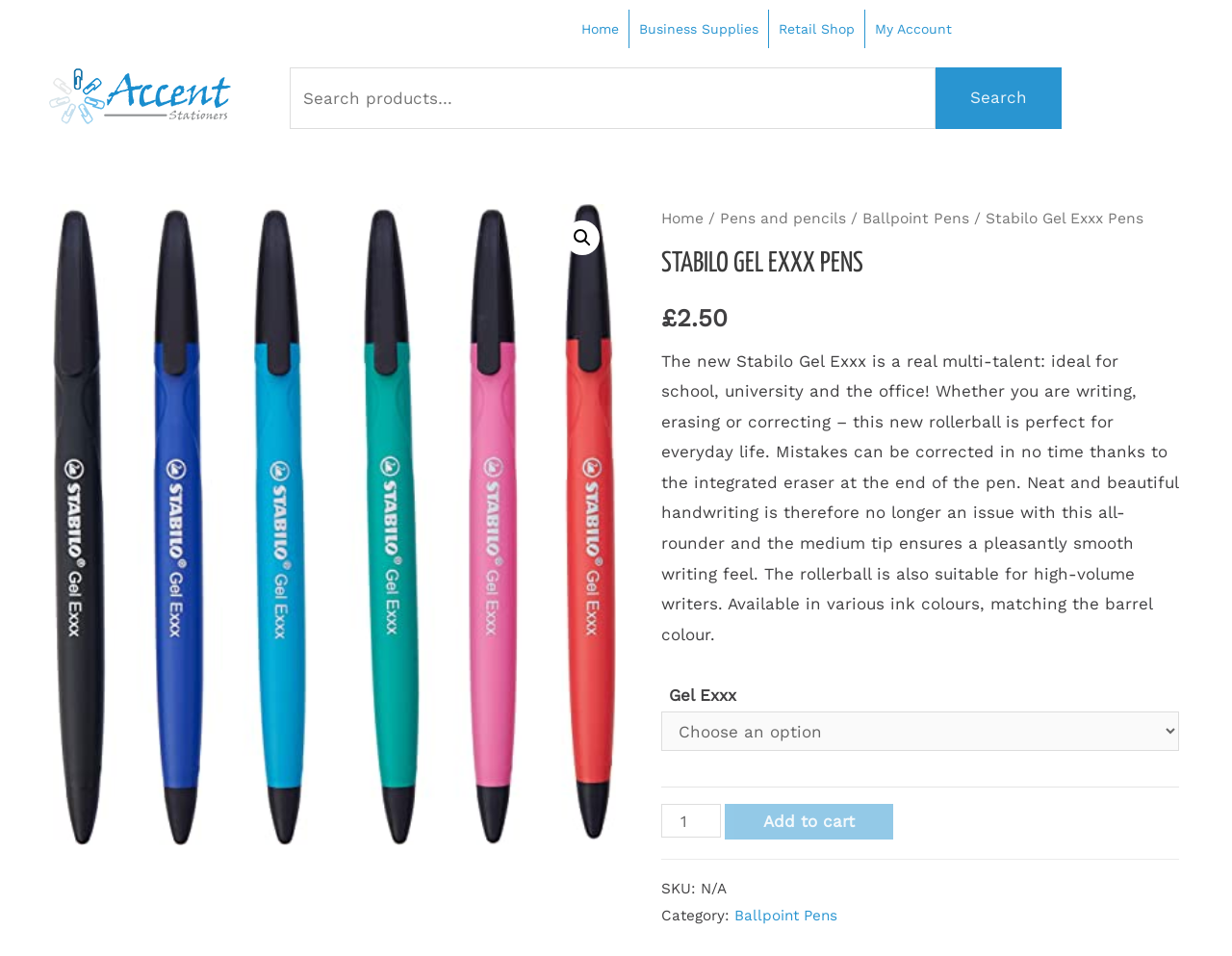What is the price of the Stabilo Gel Exxx Pen?
We need a detailed and exhaustive answer to the question. Please elaborate.

I found the price of the Stabilo Gel Exxx Pen by looking at the text next to the pound sign, which is £2.50.